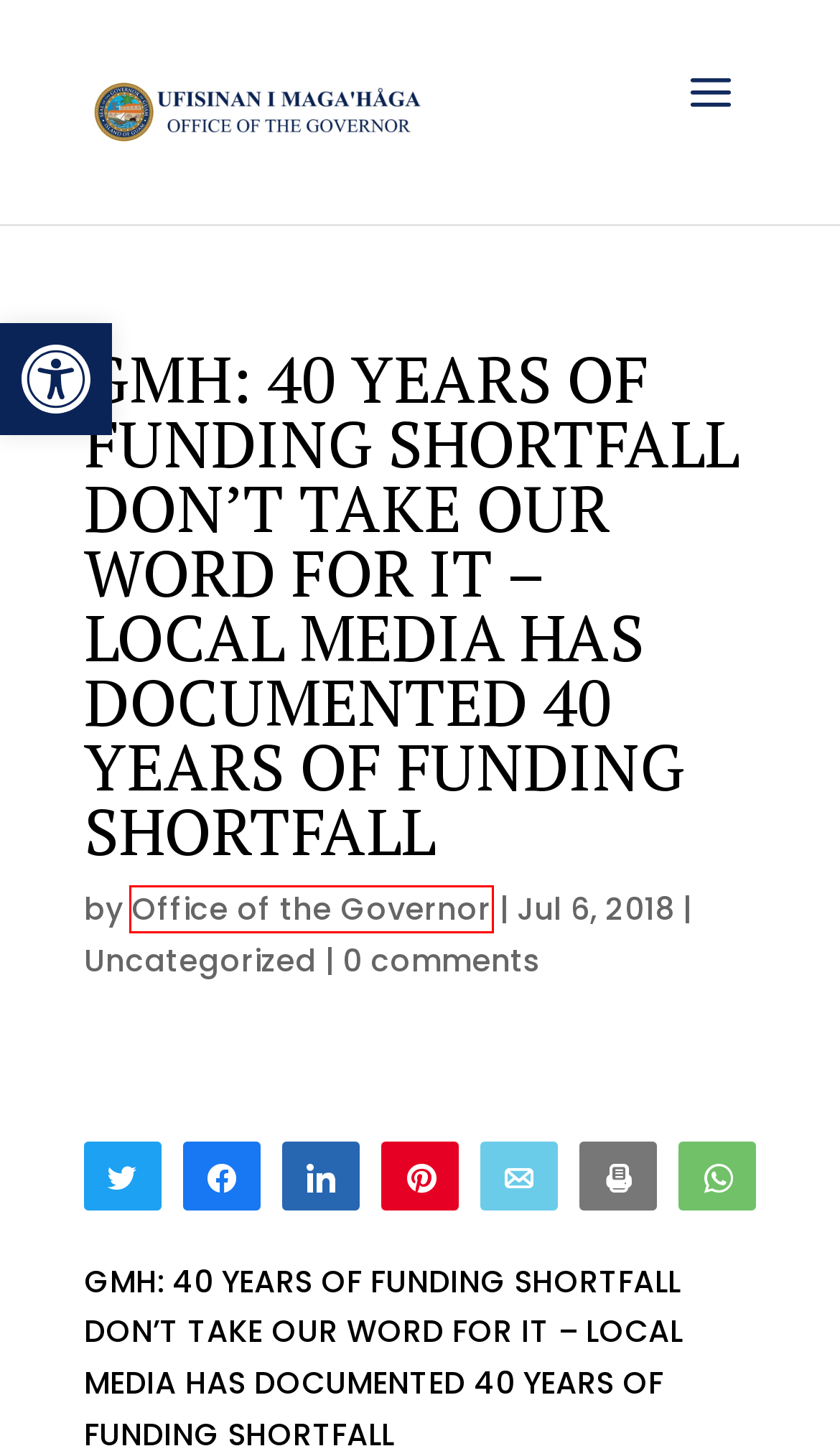Take a look at the provided webpage screenshot featuring a red bounding box around an element. Select the most appropriate webpage description for the page that loads after clicking on the element inside the red bounding box. Here are the candidates:
A. Office of the Governor - Governor of Guam
B. Home - Governor of Guam
C. Vaccination | Get Up And Move, Guam!
D. Contact Us - Governor of Guam
E. Privacy Policy - Governor of Guam
F. Press Release and Executive Orders - Governor of Guam
G. Accessibility Statement - Governor of Guam
H. Copyright Policy - Governor of Guam

A